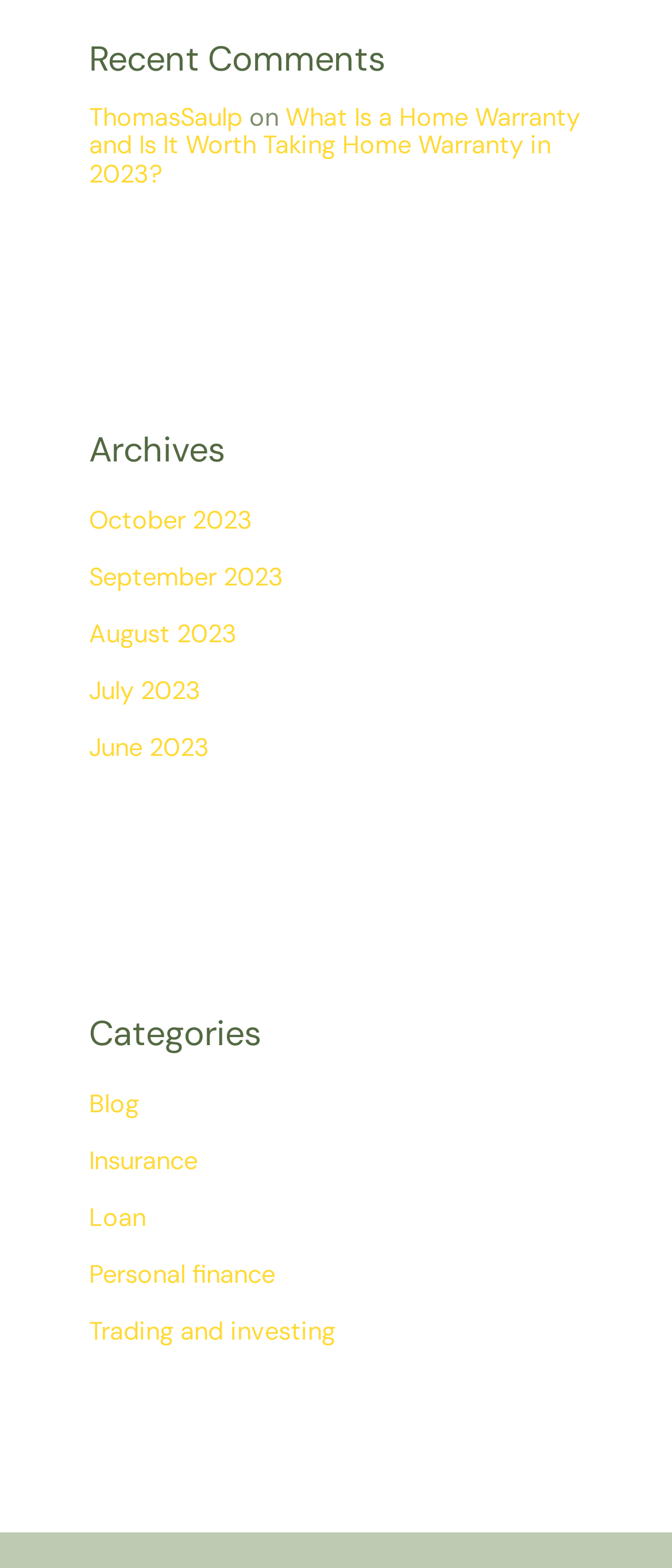What is the position of the 'Insurance' category?
Give a detailed explanation using the information visible in the image.

I found the position of the 'Insurance' category by looking at the categories section, which is a child element of the complementary section with the heading 'Categories'. Inside this section, I found the link element with the text 'Insurance', which is the second element in the list of categories.